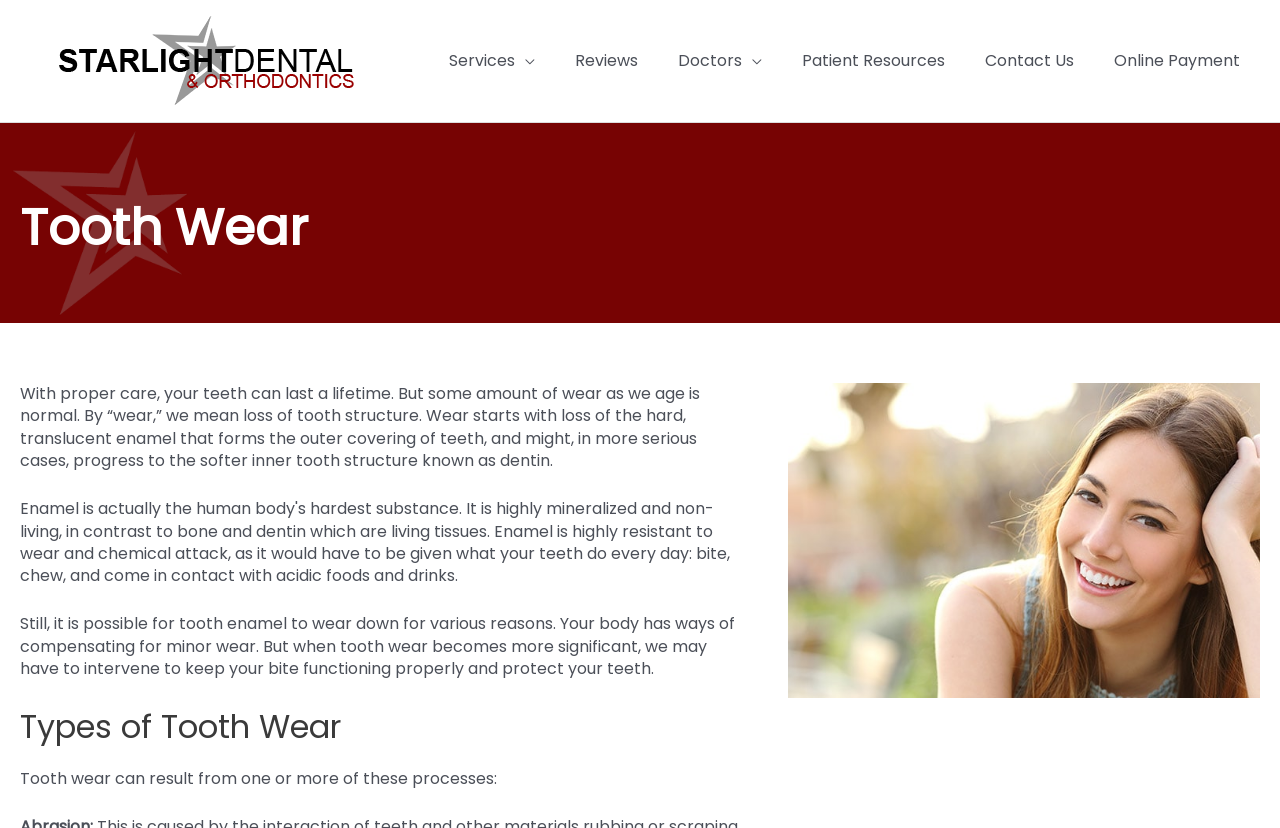Produce an extensive caption that describes everything on the webpage.

The webpage is about StarLight Dental, a dental clinic that offers complete tooth wear treatment to patients in the Austin, Cedar Park, Leander, and Round Rock TX area. 

At the top left corner, there is a logo of StarLight Dental, which is an image linked to the website's homepage. To the right of the logo, there is a navigation menu that spans across the top of the page, containing links to various sections of the website, including Services, Reviews, Doctors, Patient Resources, Contact Us, and Online Payment.

Below the navigation menu, there is a heading that reads "Tooth Wear". This section appears to be the main content of the webpage, discussing the topic of tooth wear. The text explains that tooth wear is a normal process that occurs as we age, but it can be accelerated by various factors. The text is divided into two paragraphs, with the first paragraph explaining the process of tooth wear and the second paragraph discussing the importance of intervening to prevent significant wear.

Further down the page, there is a subheading that reads "Types of Tooth Wear", followed by a paragraph of text that explains the different processes that can lead to tooth wear. 

To the right of the "Types of Tooth Wear" section, there is an image of a perfect smile, which appears to be an illustration or a photo of a healthy, well-aligned set of teeth.